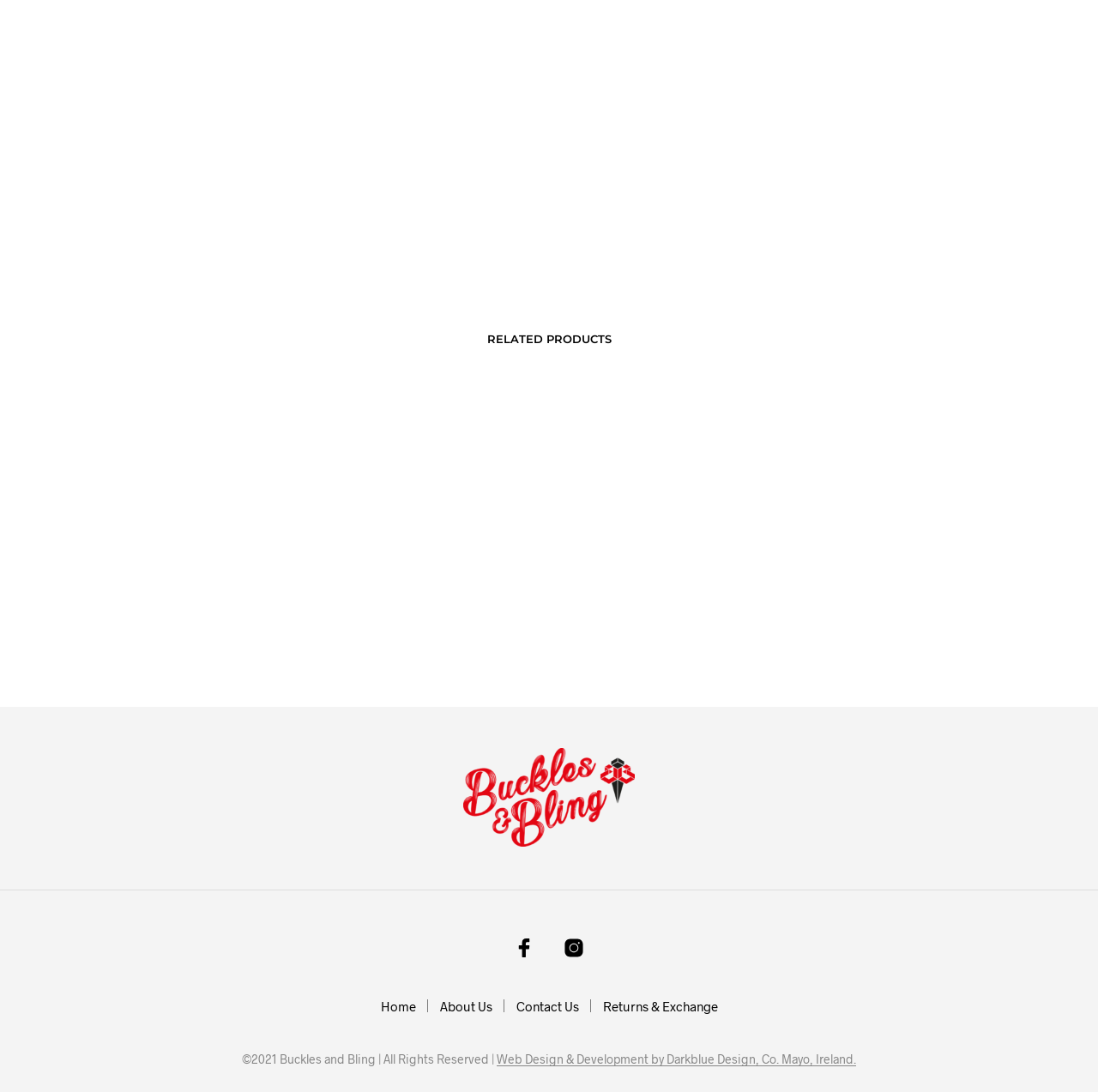Locate the bounding box coordinates of the region to be clicked to comply with the following instruction: "View Brigid Wig details". The coordinates must be four float numbers between 0 and 1, in the form [left, top, right, bottom].

[0.17, 0.537, 0.204, 0.559]